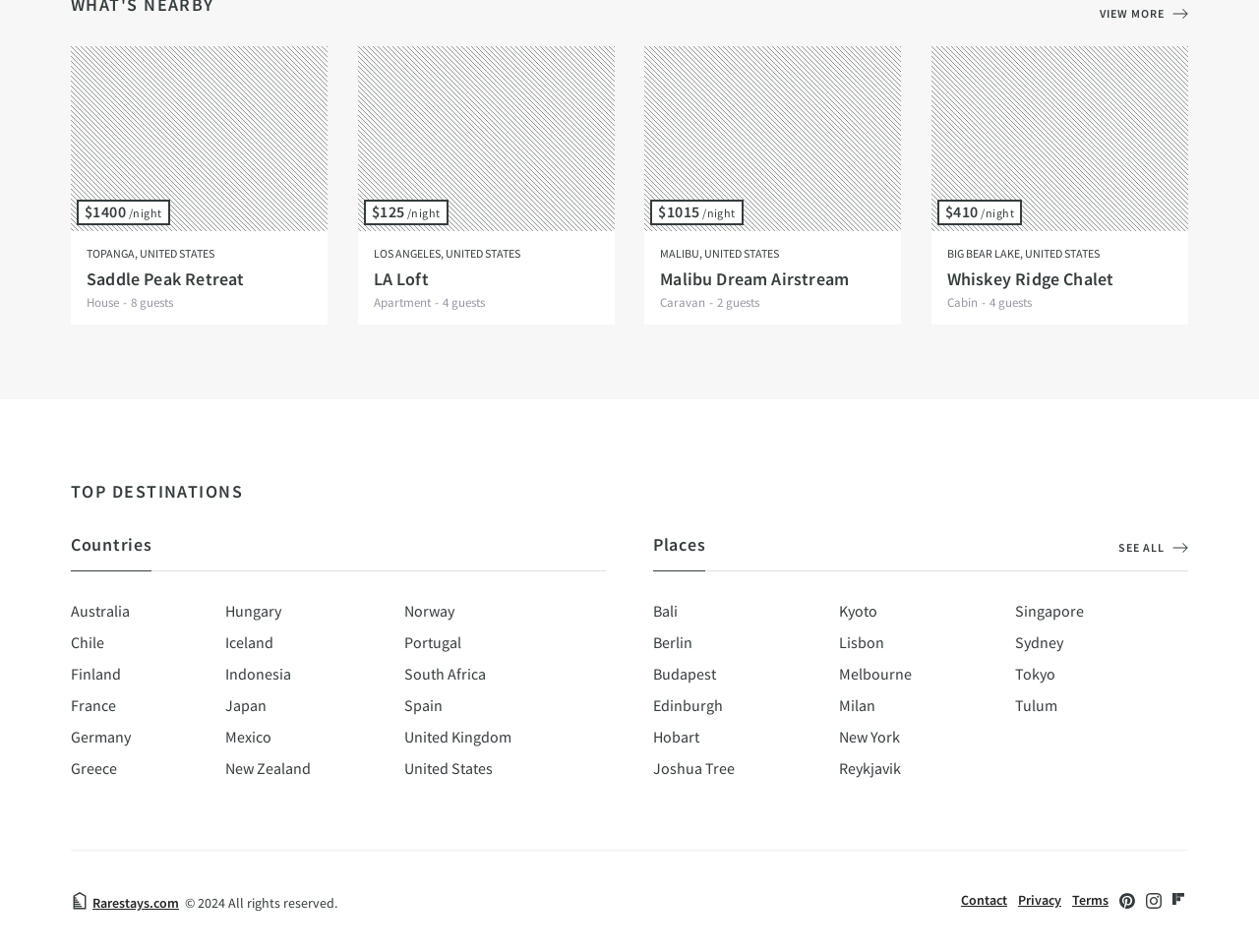What is the price per night for the 'Whiskey Ridge Chalet'?
Please answer using one word or phrase, based on the screenshot.

$410